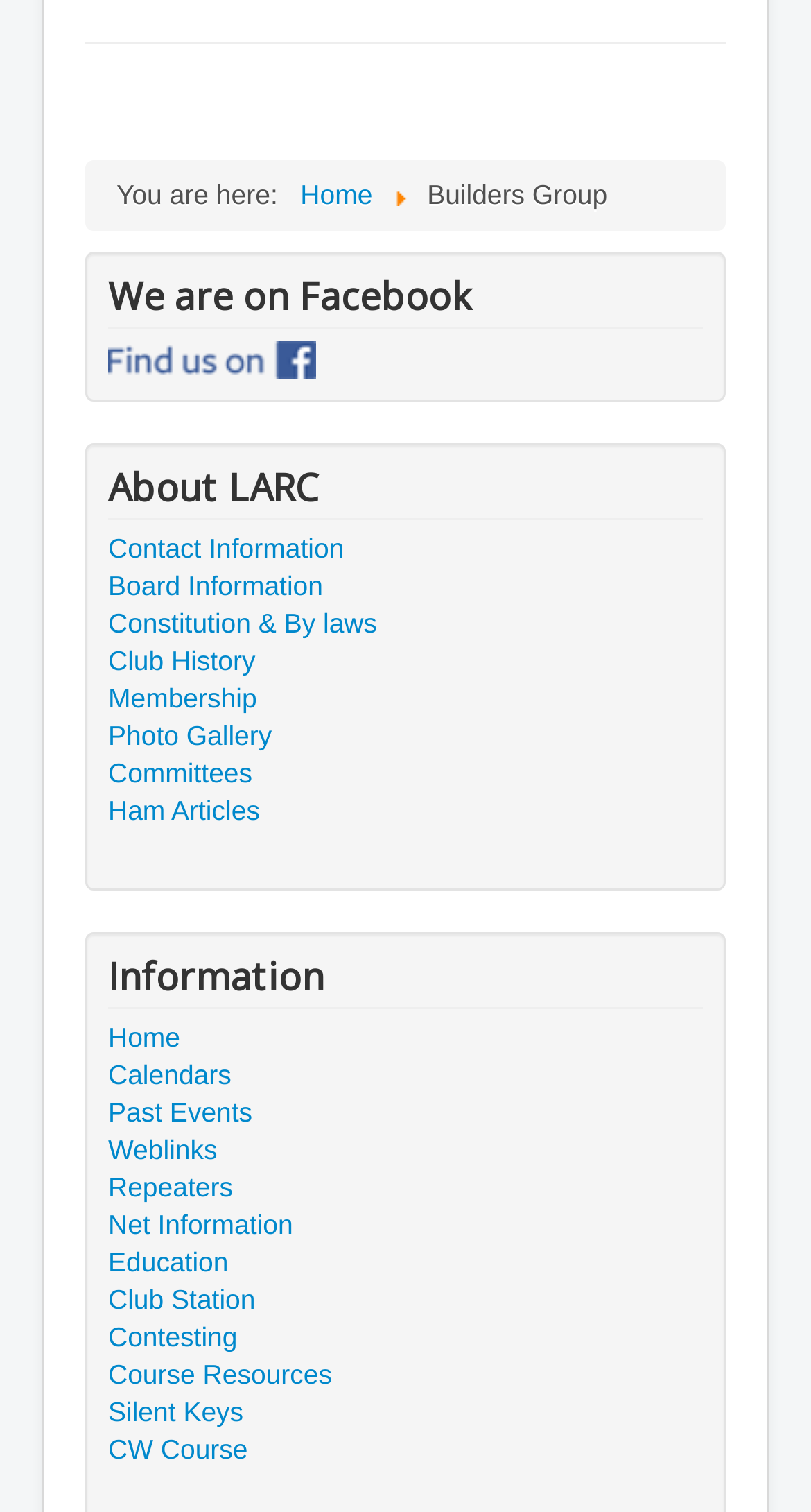Please determine the bounding box coordinates of the element to click in order to execute the following instruction: "Check Calendars". The coordinates should be four float numbers between 0 and 1, specified as [left, top, right, bottom].

[0.133, 0.699, 0.867, 0.724]